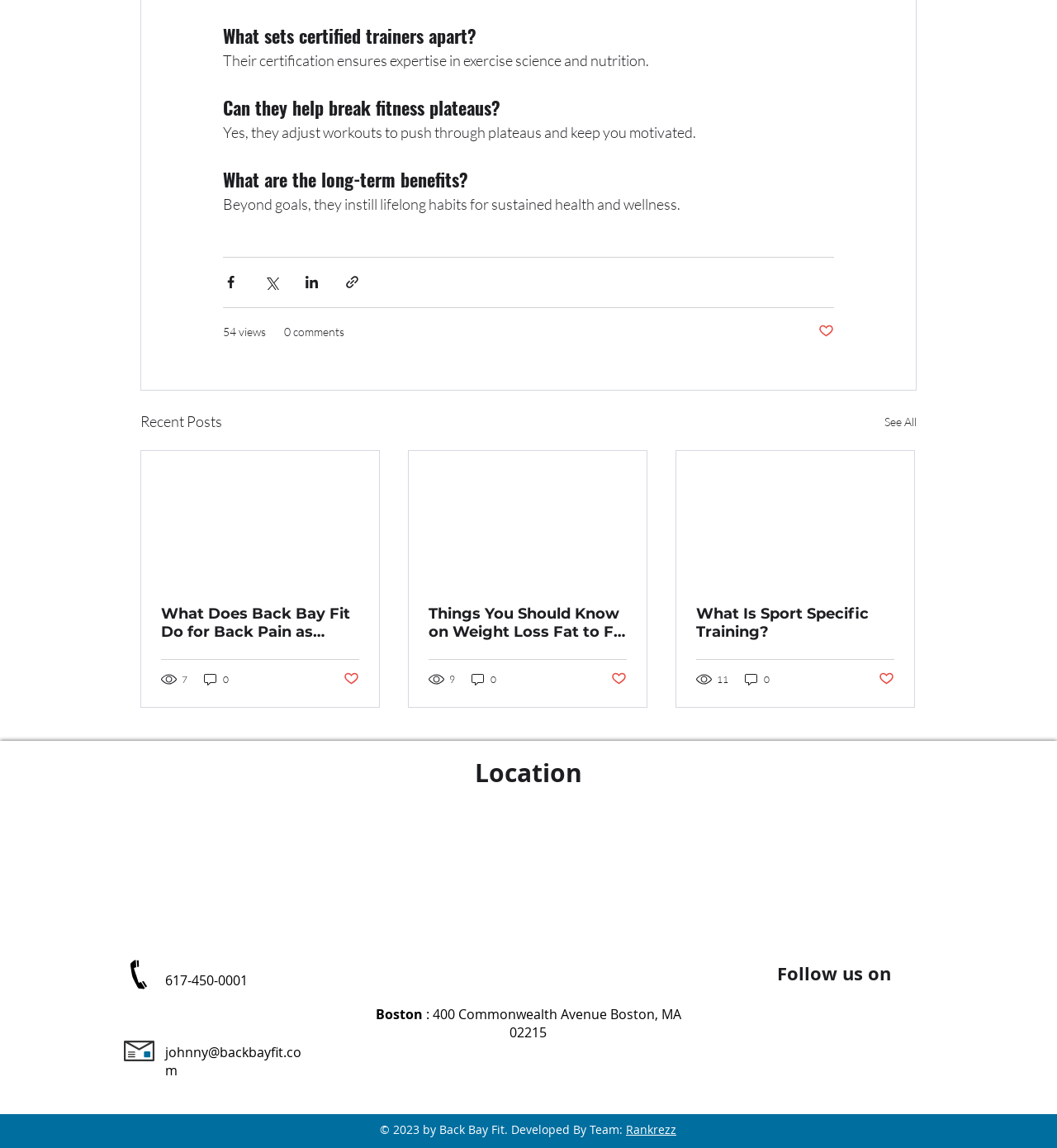Provide a one-word or short-phrase answer to the question:
What is the purpose of Back Bay Fit?

Personal training